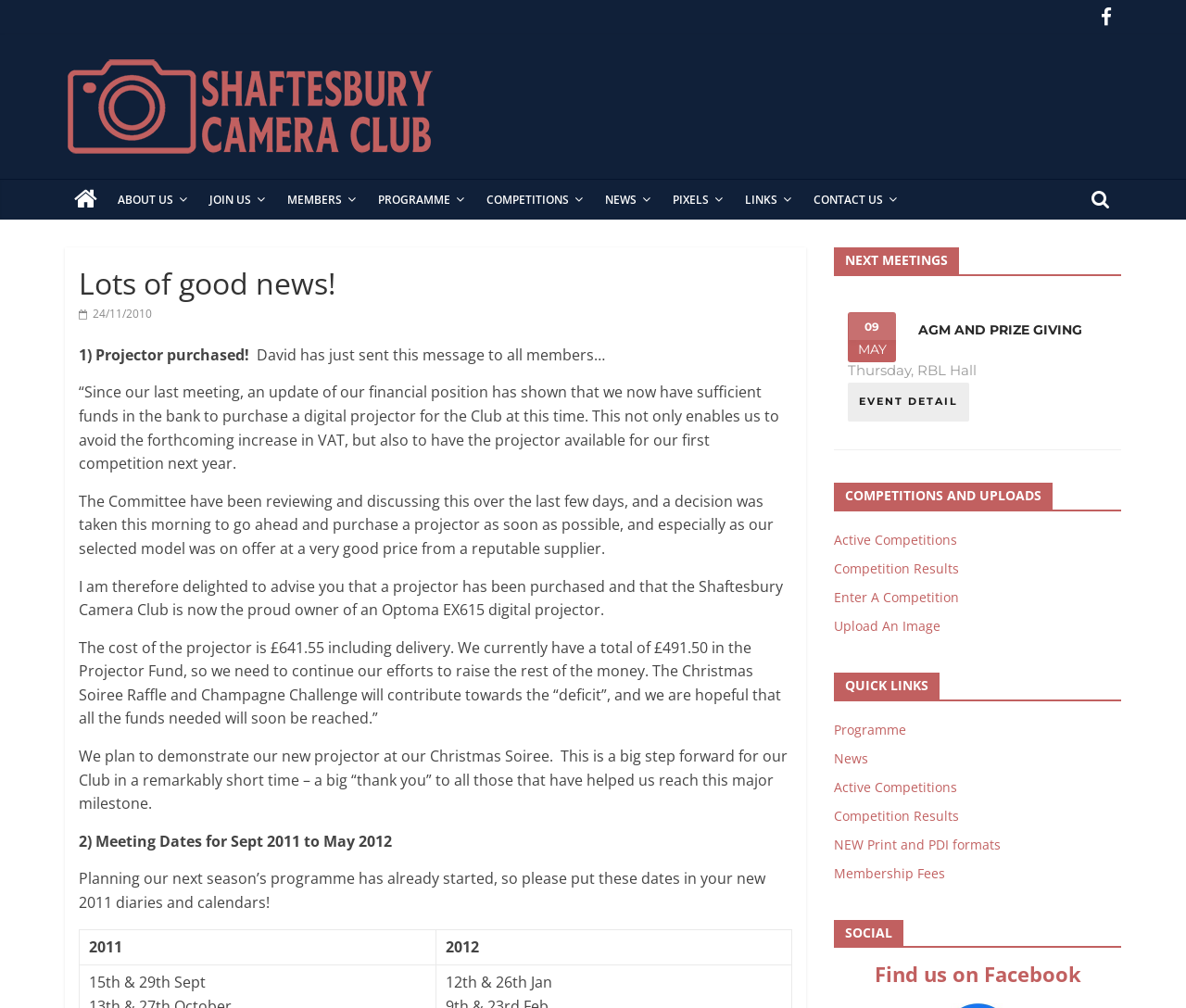Please identify the bounding box coordinates of the area that needs to be clicked to fulfill the following instruction: "Click the COMPETITIONS AND UPLOADS link."

[0.703, 0.479, 0.945, 0.507]